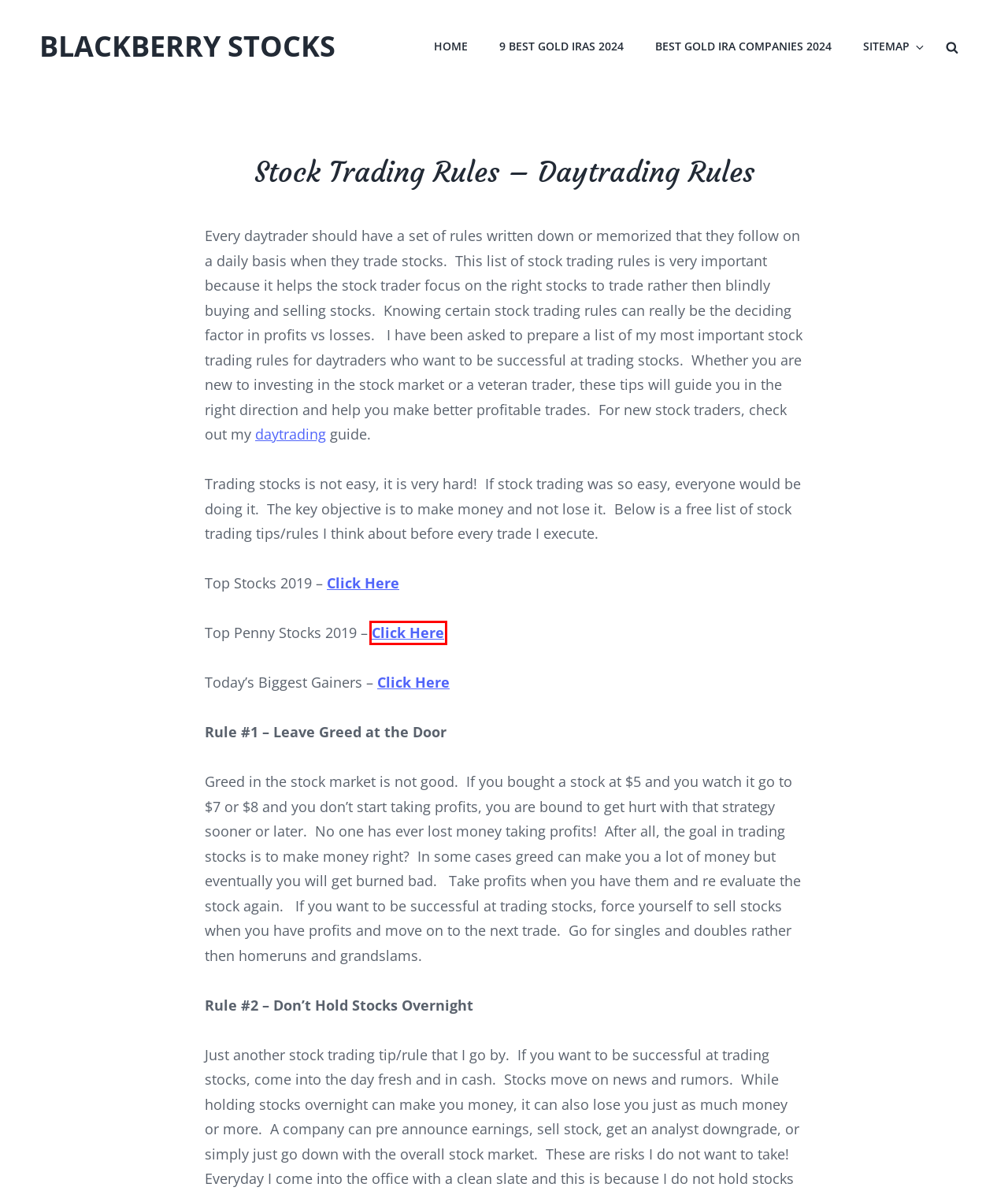Look at the screenshot of the webpage and find the element within the red bounding box. Choose the webpage description that best fits the new webpage that will appear after clicking the element. Here are the candidates:
A. Biggest Stock Gainers – Today’s Biggest Gaining Stocks - Blackberry Stocks
B. Top Stocks 2019 – Stocks to Buy 2019 – Best Stocks 2019 - Blackberry Stocks
C. Best Gold IRA Companies for May 2024 - Blackberry Stocks
D. Penny Stocks 2019 – Top Penny Stocks 2019 – Best Penny Stocks 2019 - Blackberry Stocks
E. Sitemap - Blackberry Stocks
F. 9 Best Gold IRAs Of April 2024 - Blackberry Stocks
G. Day Trading – Learn How to Day Trade – Daytrading Tips - Blackberry Stocks
H. BlackberryStocks.com – Stock Picks & Stocks to Buy - Blackberry Stocks

D